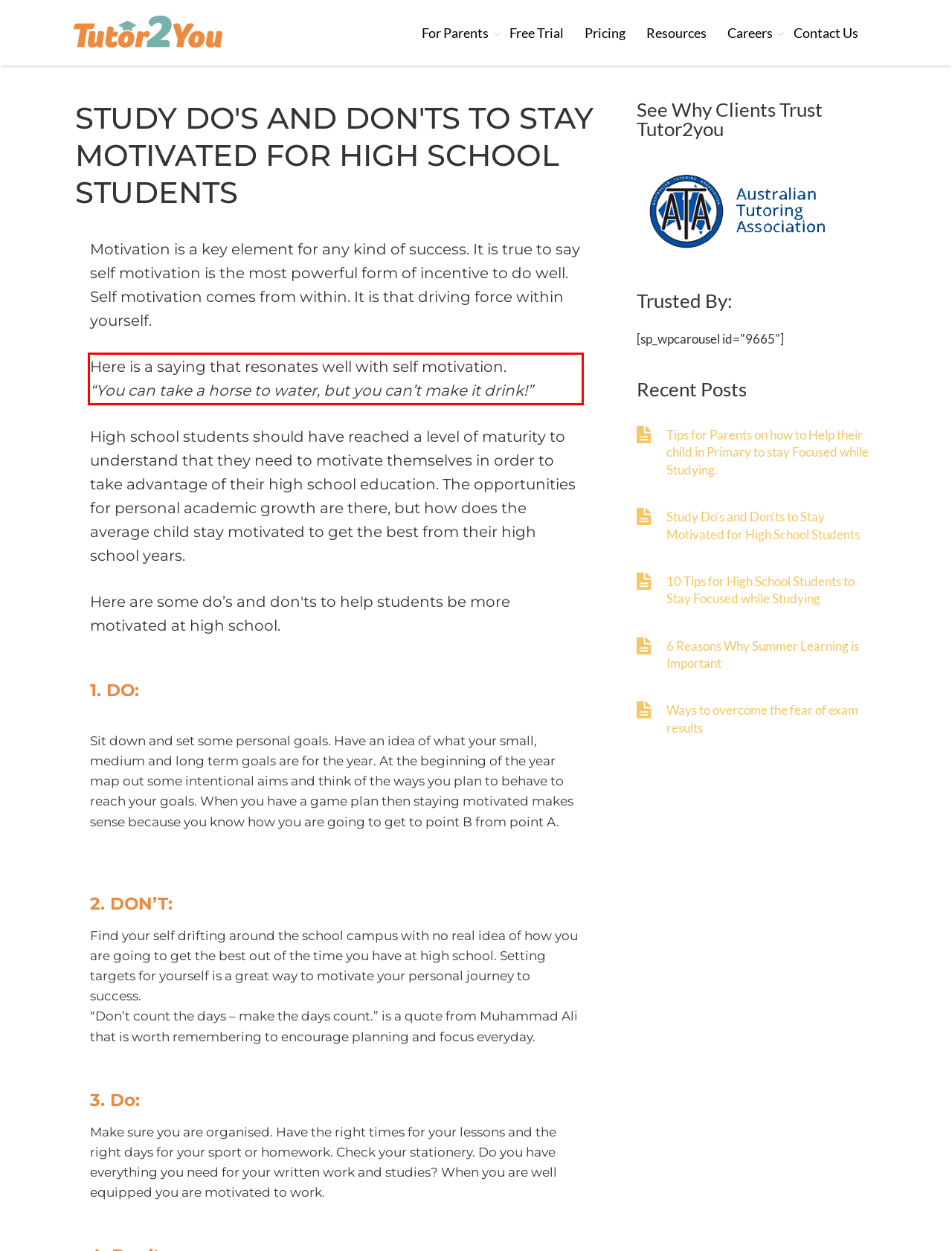Identify the text inside the red bounding box in the provided webpage screenshot and transcribe it.

Here is a saying that resonates well with self motivation. “You can take a horse to water, but you can’t make it drink!”